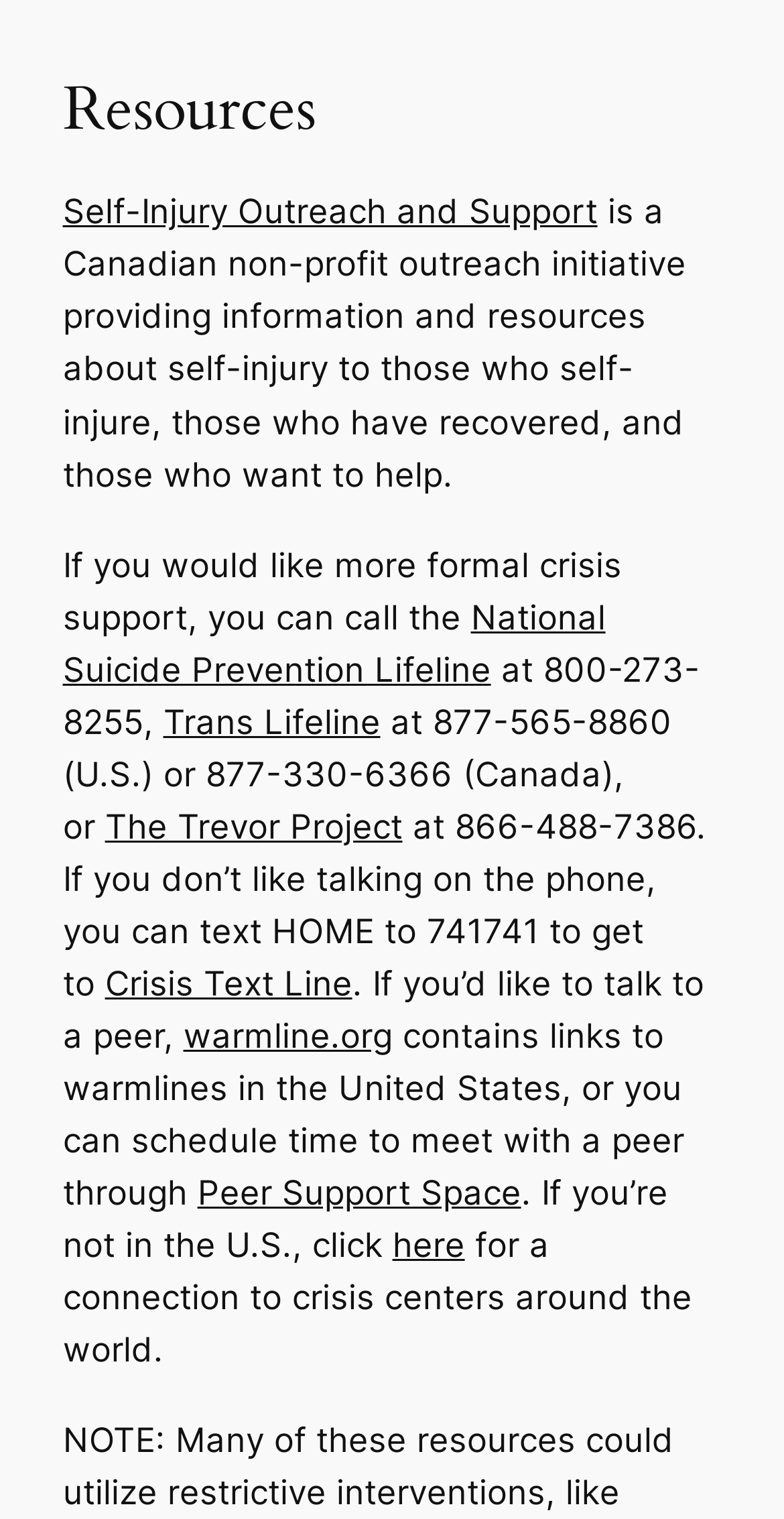Please identify the bounding box coordinates of the element on the webpage that should be clicked to follow this instruction: "Add to calendar". The bounding box coordinates should be given as four float numbers between 0 and 1, formatted as [left, top, right, bottom].

None